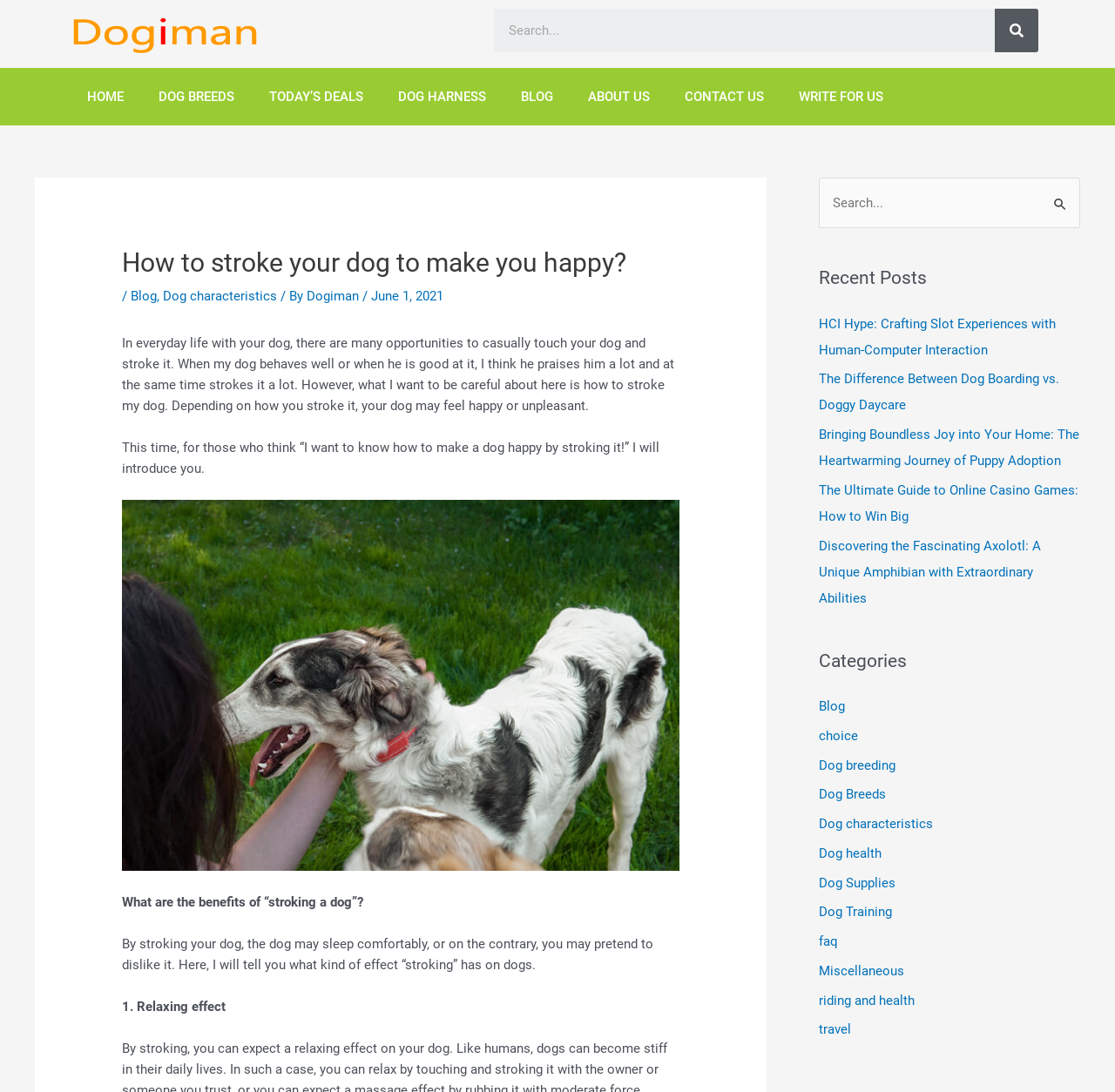Highlight the bounding box coordinates of the element that should be clicked to carry out the following instruction: "Explore Recent Posts". The coordinates must be given as four float numbers ranging from 0 to 1, i.e., [left, top, right, bottom].

[0.734, 0.242, 0.969, 0.268]